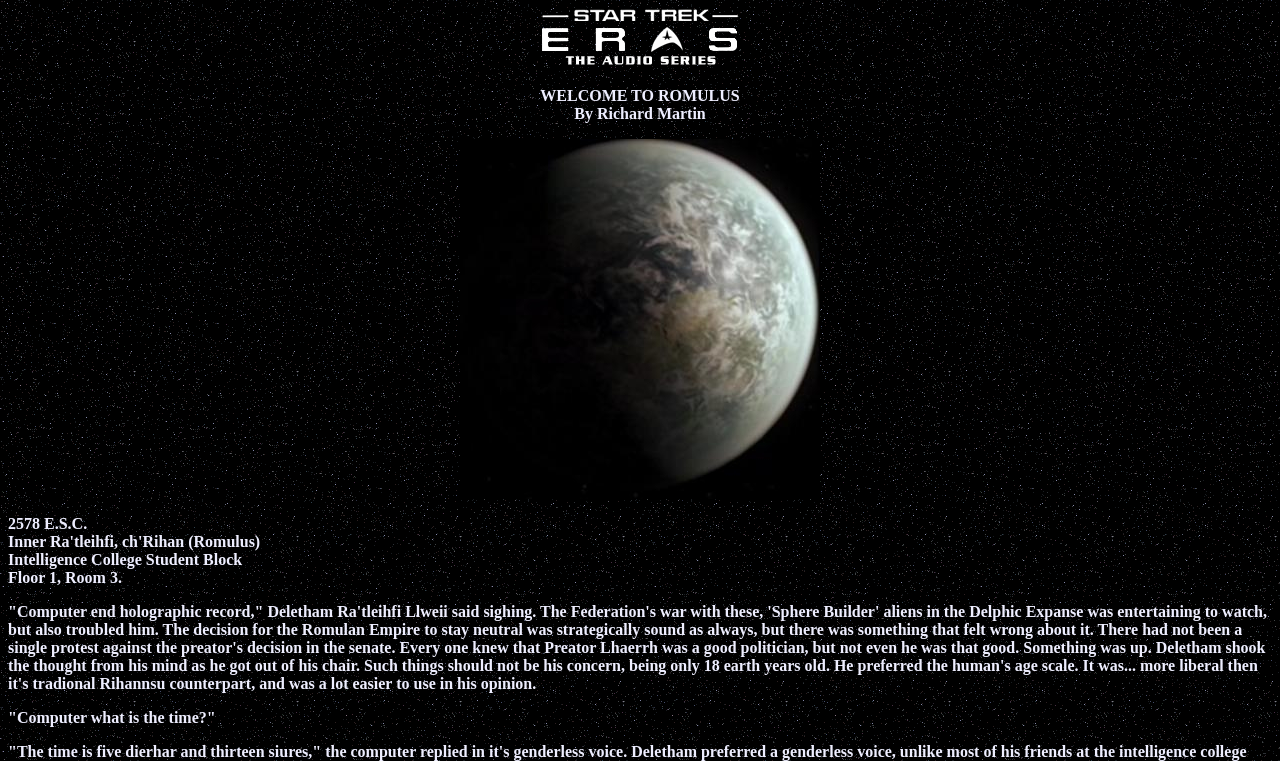Given the content of the image, can you provide a detailed answer to the question?
What is the name of the audio series?

The name of the audio series is obtained from the image element with OCR text 'The Audio Series', which is located at [0.439, 0.074, 0.561, 0.093].